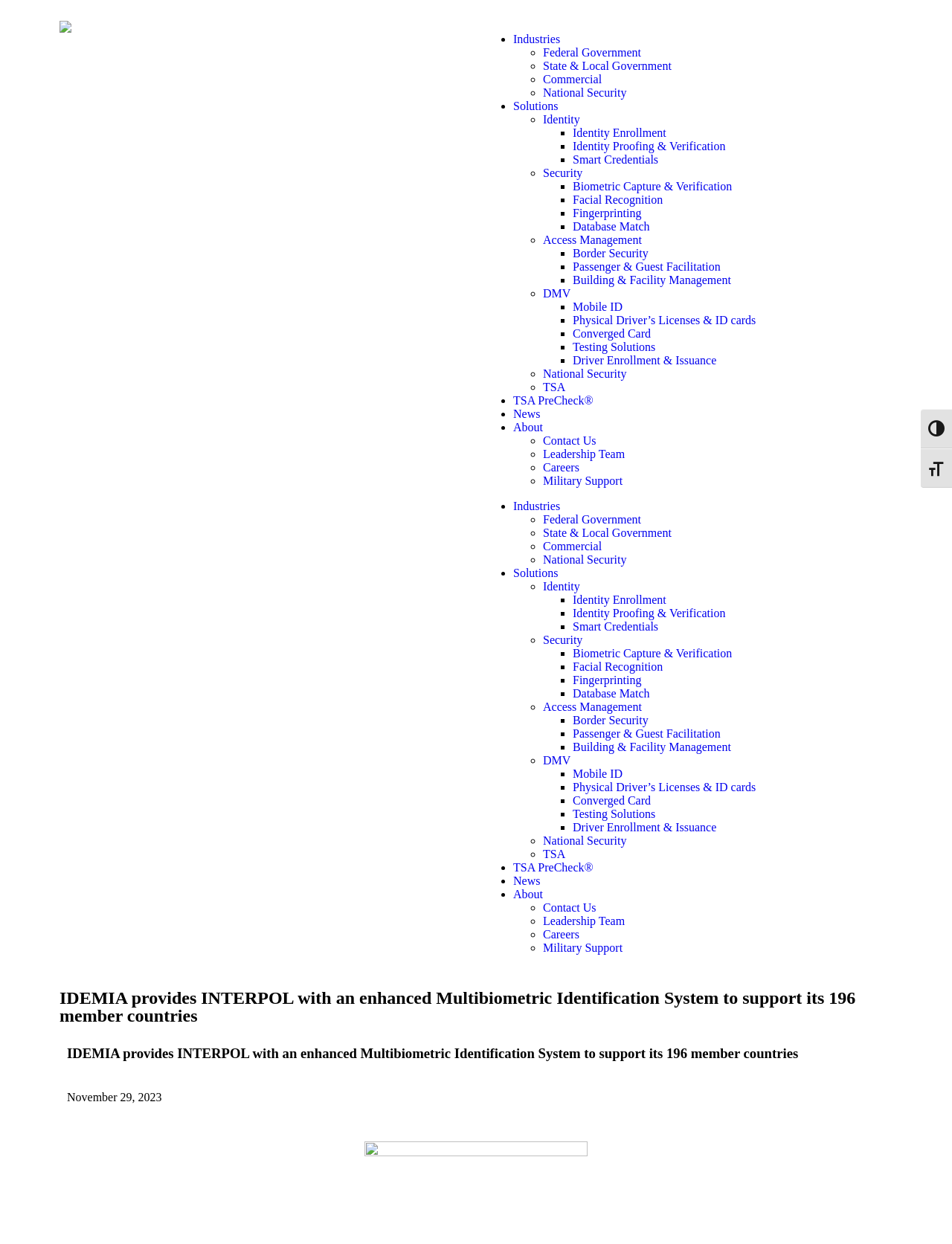Please specify the coordinates of the bounding box for the element that should be clicked to carry out this instruction: "View Identity Enrollment". The coordinates must be four float numbers between 0 and 1, formatted as [left, top, right, bottom].

[0.602, 0.102, 0.7, 0.112]